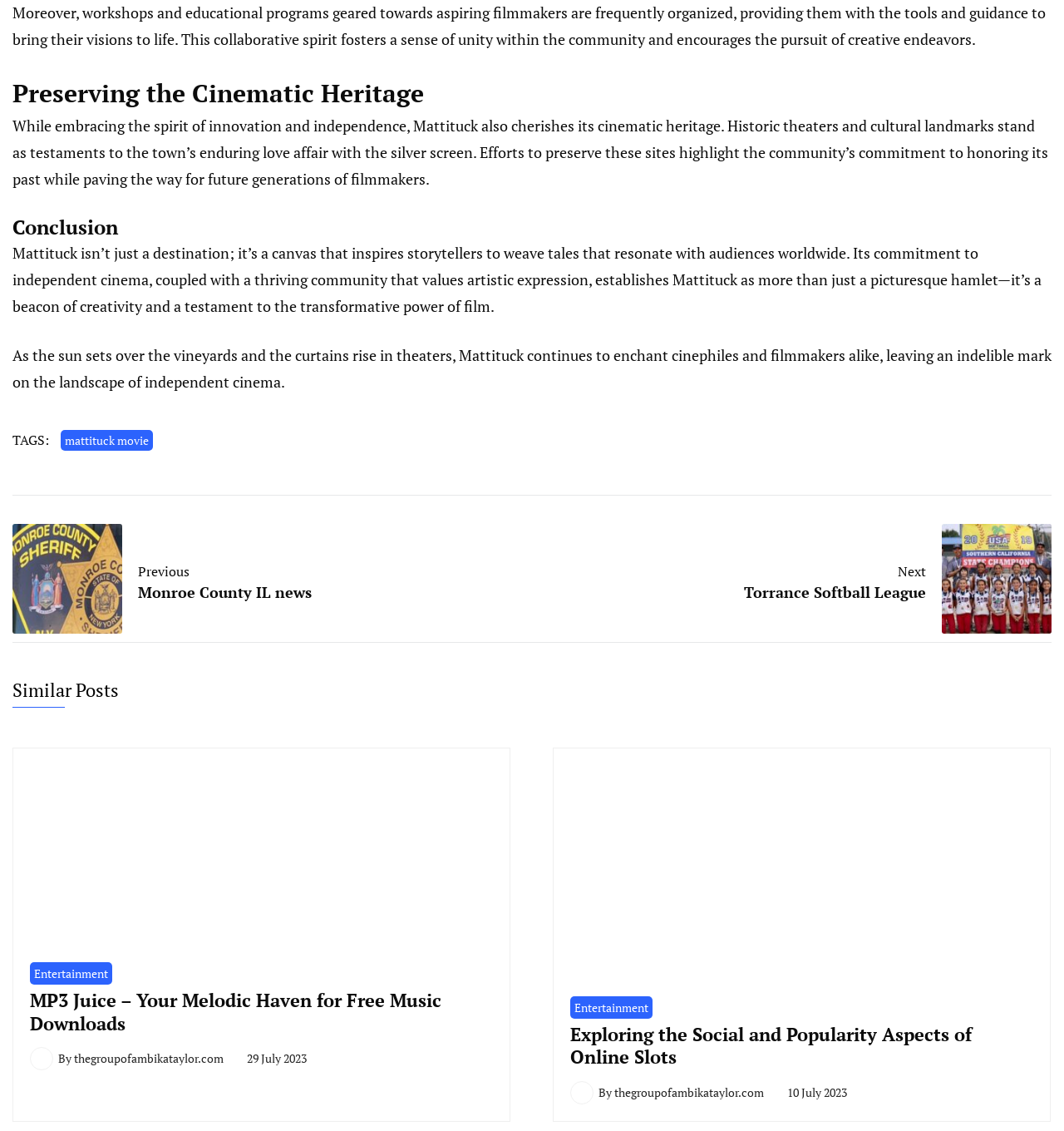Determine the bounding box coordinates of the clickable area required to perform the following instruction: "Click on the link to Mattituck". The coordinates should be represented as four float numbers between 0 and 1: [left, top, right, bottom].

[0.388, 0.102, 0.449, 0.12]